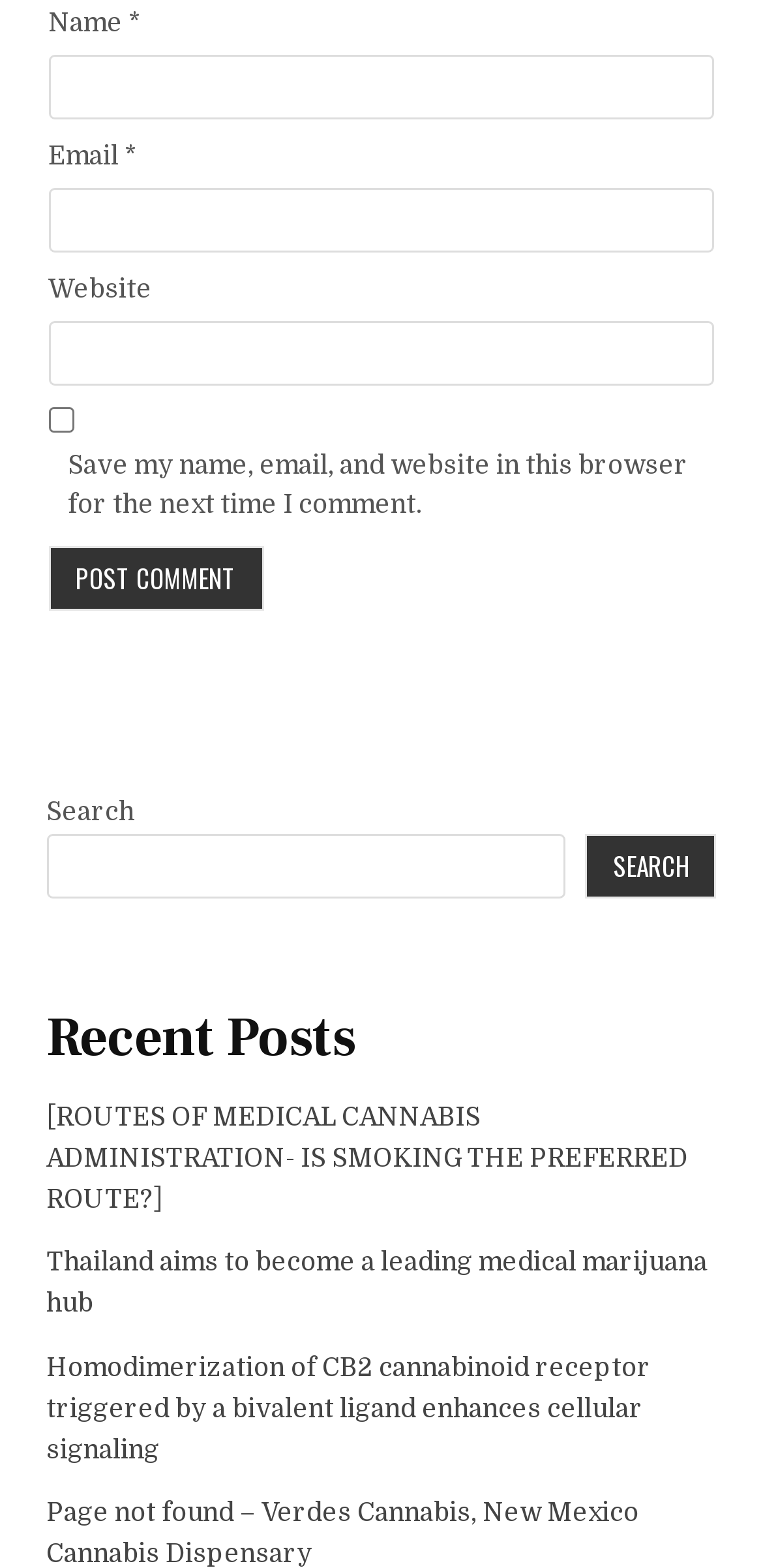Identify the bounding box coordinates of the region that needs to be clicked to carry out this instruction: "Read recent post about medical cannabis administration". Provide these coordinates as four float numbers ranging from 0 to 1, i.e., [left, top, right, bottom].

[0.061, 0.703, 0.902, 0.774]